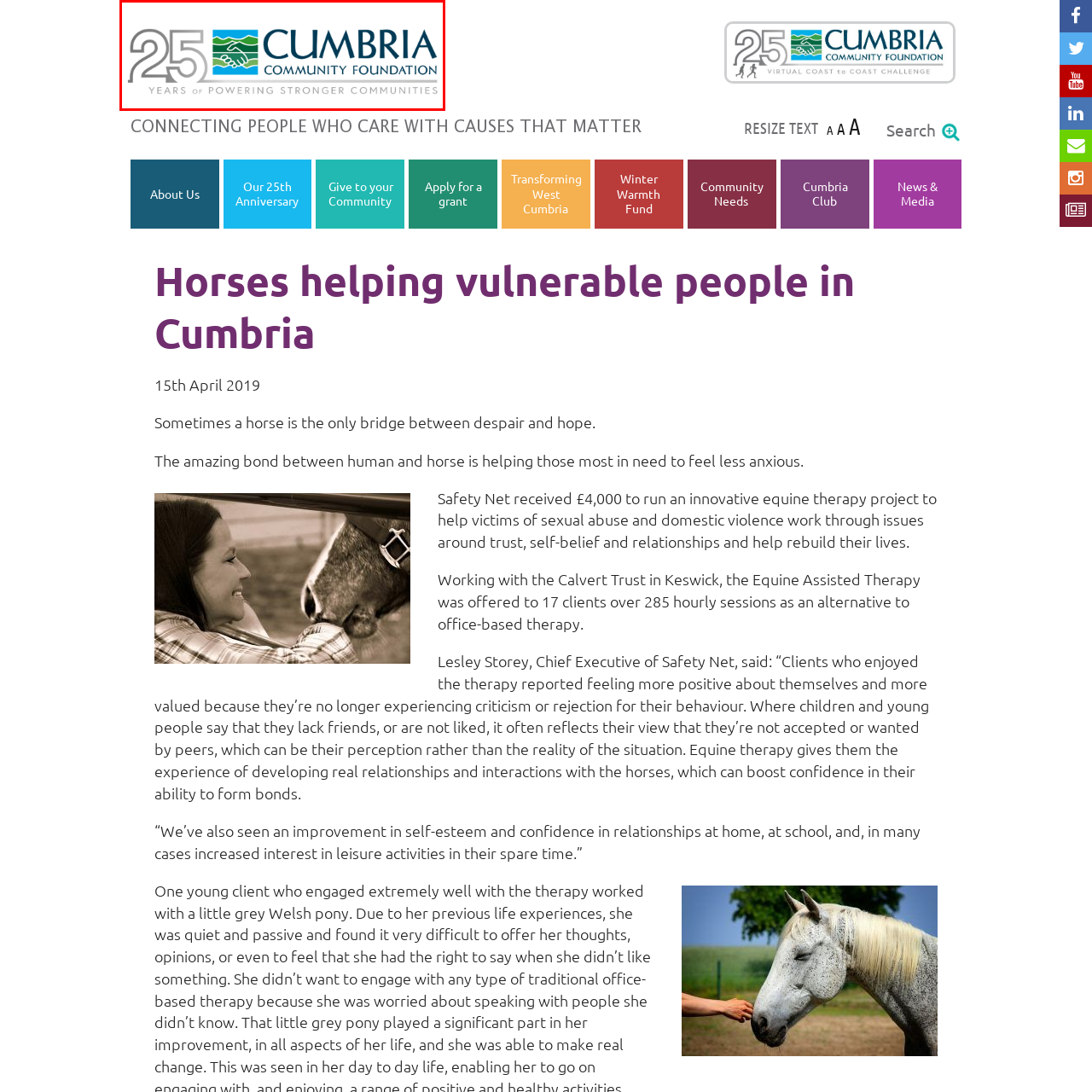Consider the image within the red frame and reply with a brief answer: What is the slogan of the Cumbria Community Foundation?

Years of Powering Stronger Communities